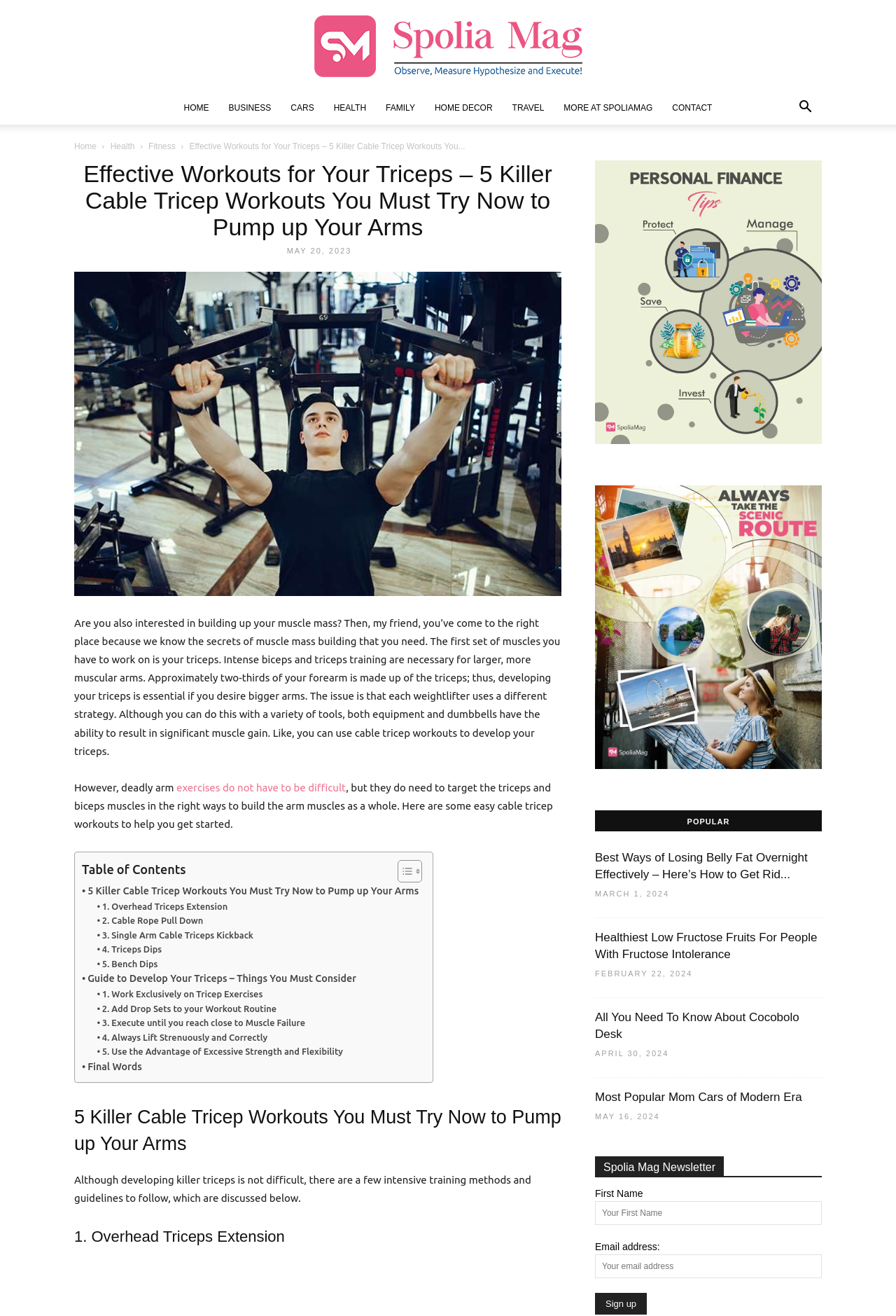What is the purpose of the 'Table of Contents' section?
Use the information from the screenshot to give a comprehensive response to the question.

The 'Table of Contents' section is likely included to help users quickly navigate the article and find specific sections or workouts that interest them, rather than having to read through the entire article.